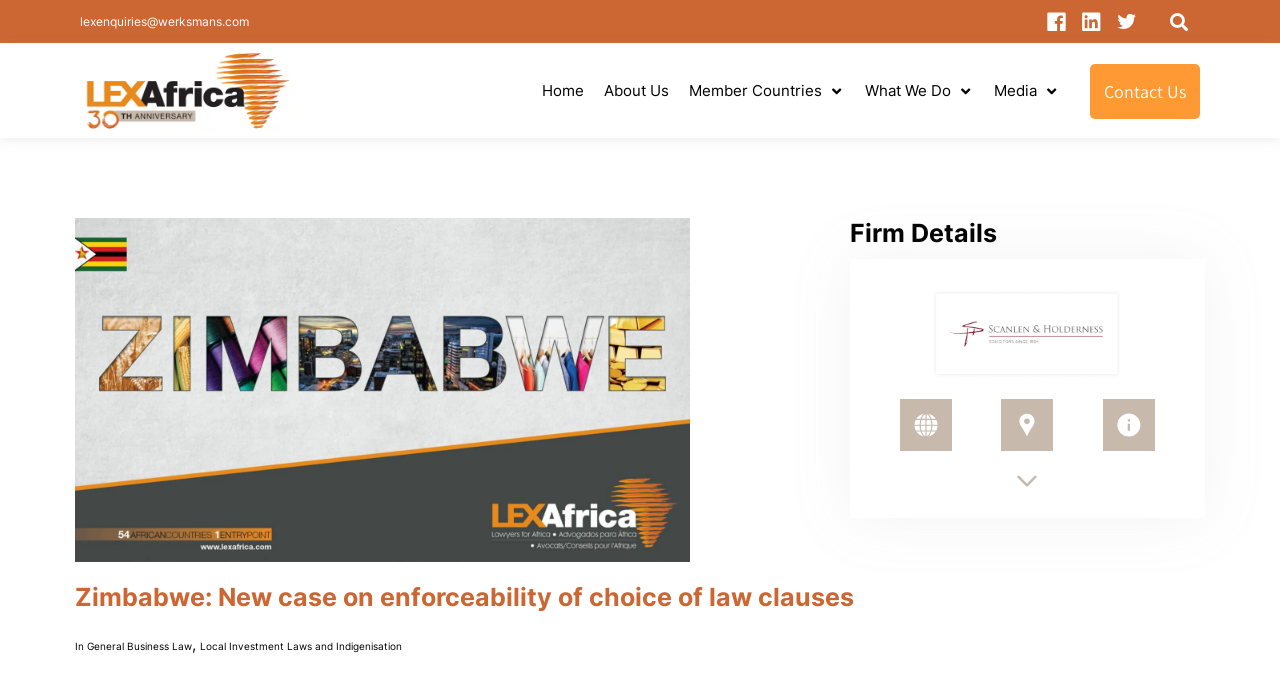Locate the bounding box coordinates of the area to click to fulfill this instruction: "Read the article about Zimbabwe: New case on enforceability of choice of law clauses". The bounding box should be presented as four float numbers between 0 and 1, in the order [left, top, right, bottom].

[0.059, 0.858, 0.941, 0.902]